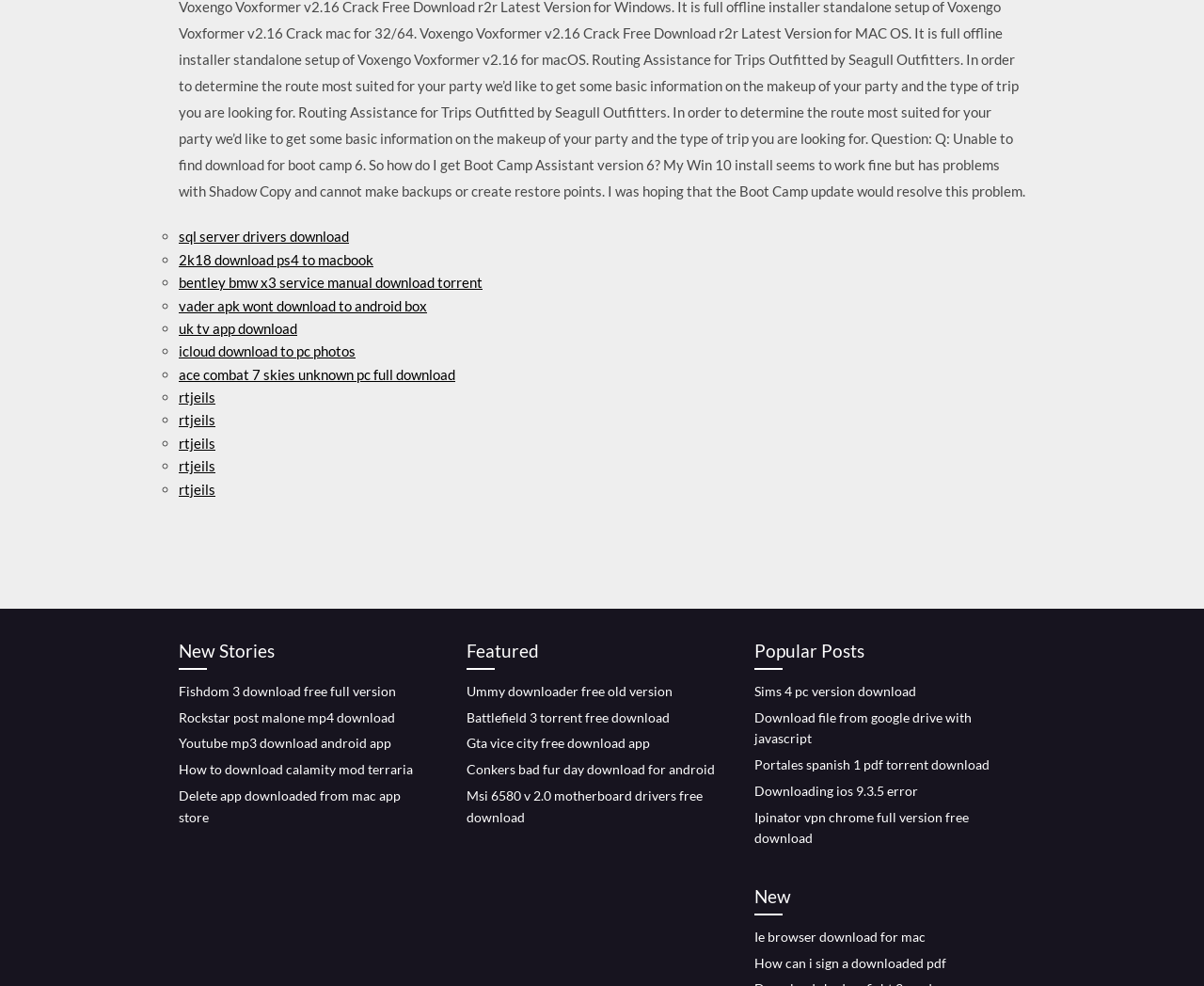Refer to the element description icloud download to pc photos and identify the corresponding bounding box in the screenshot. Format the coordinates as (top-left x, top-left y, bottom-right x, bottom-right y) with values in the range of 0 to 1.

[0.148, 0.348, 0.295, 0.365]